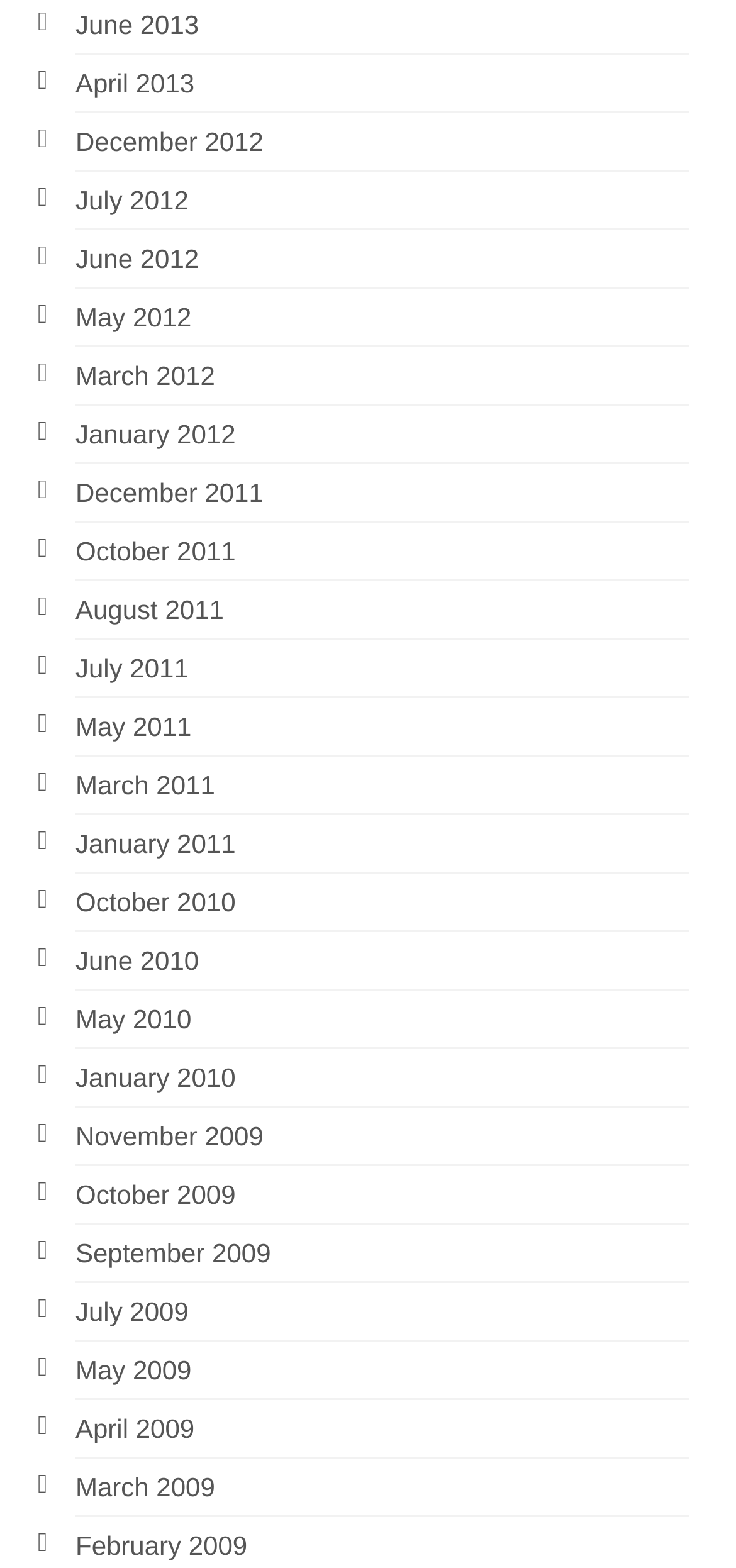Identify the bounding box coordinates of the clickable region necessary to fulfill the following instruction: "Access Provider Network". The bounding box coordinates should be four float numbers between 0 and 1, i.e., [left, top, right, bottom].

None